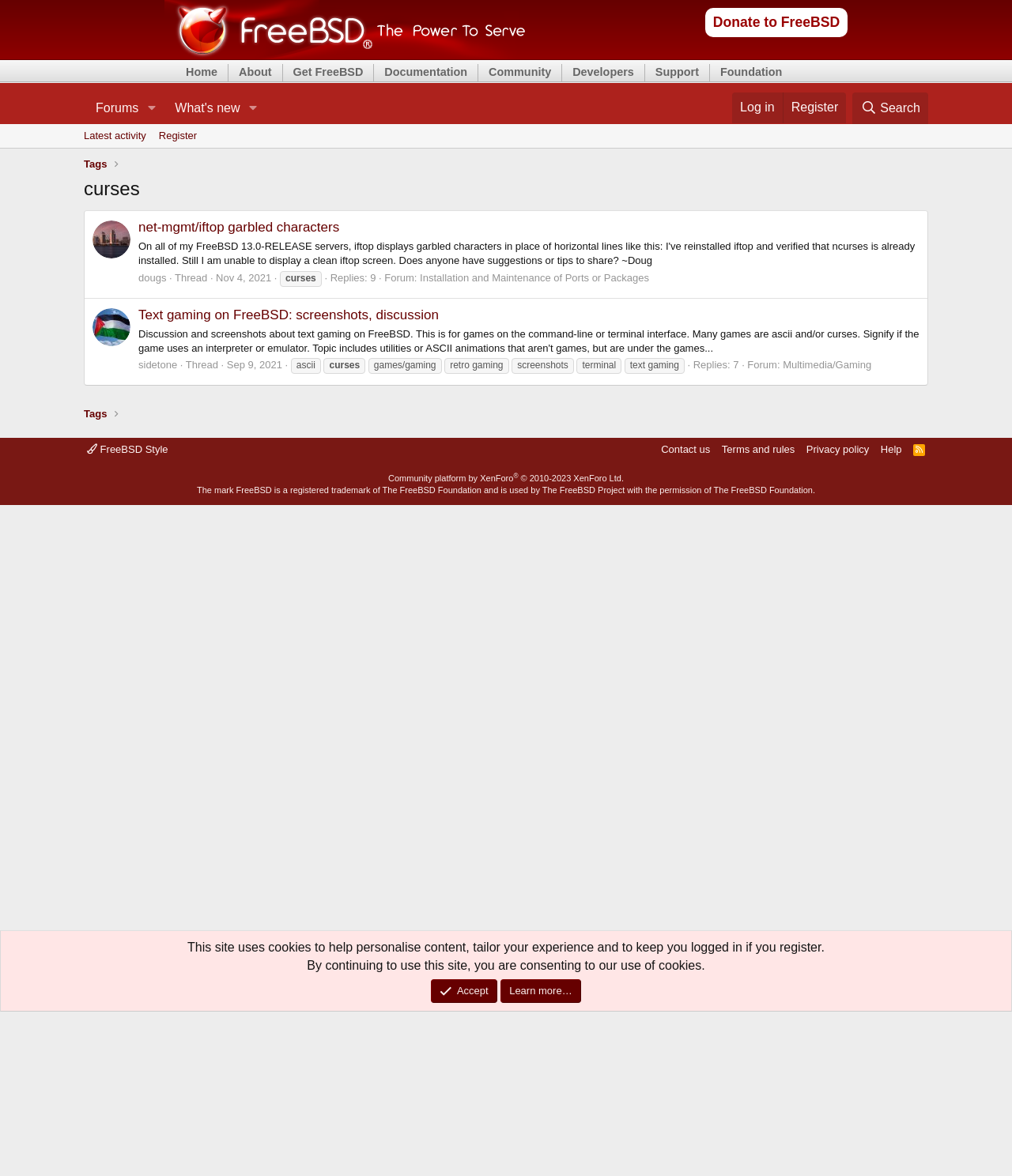Indicate the bounding box coordinates of the element that must be clicked to execute the instruction: "Log in to the forum". The coordinates should be given as four float numbers between 0 and 1, i.e., [left, top, right, bottom].

[0.724, 0.079, 0.773, 0.105]